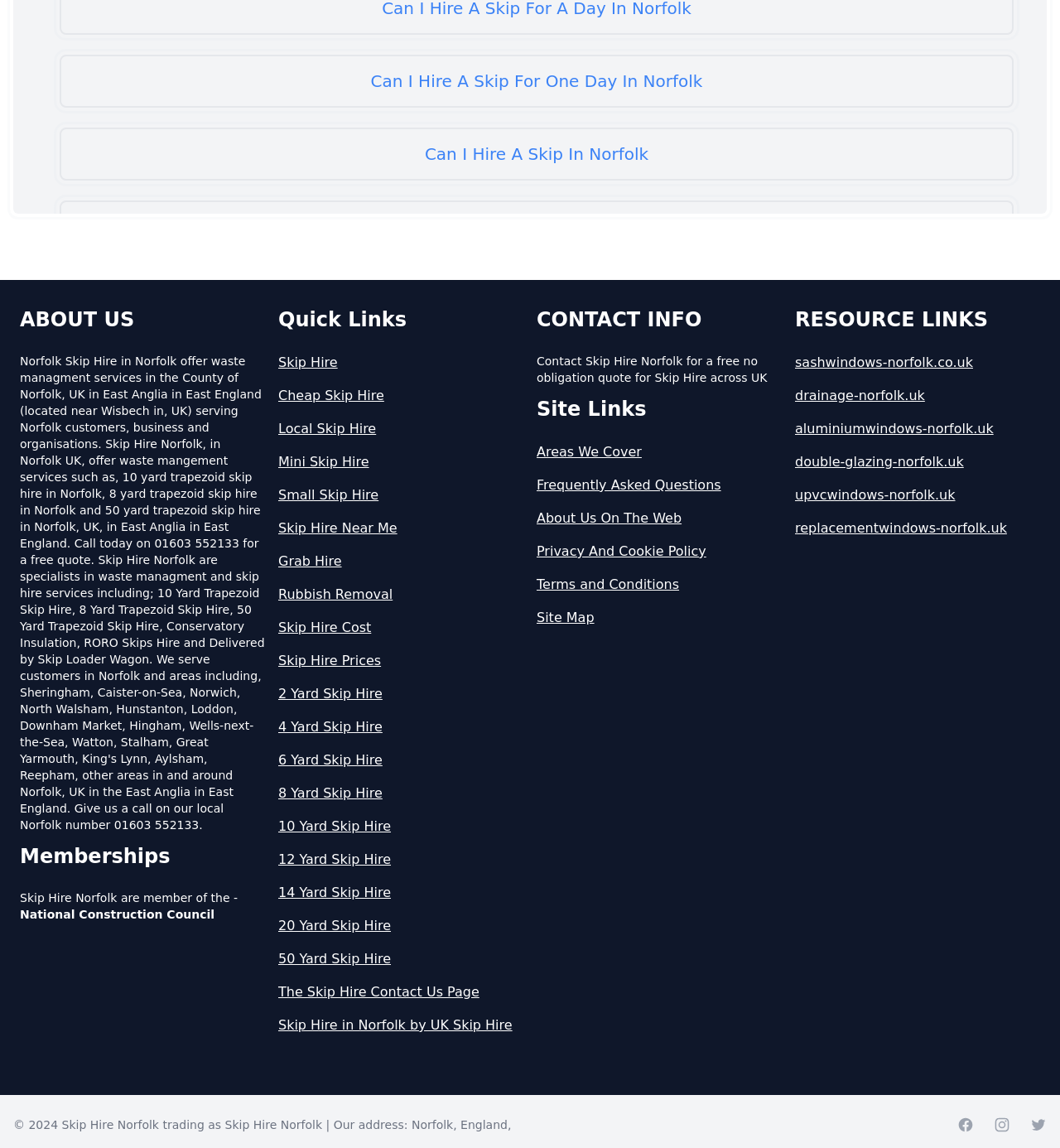Please identify the bounding box coordinates of the element's region that needs to be clicked to fulfill the following instruction: "Get a quote for Skip Hire in Norfolk". The bounding box coordinates should consist of four float numbers between 0 and 1, i.e., [left, top, right, bottom].

[0.506, 0.309, 0.724, 0.335]